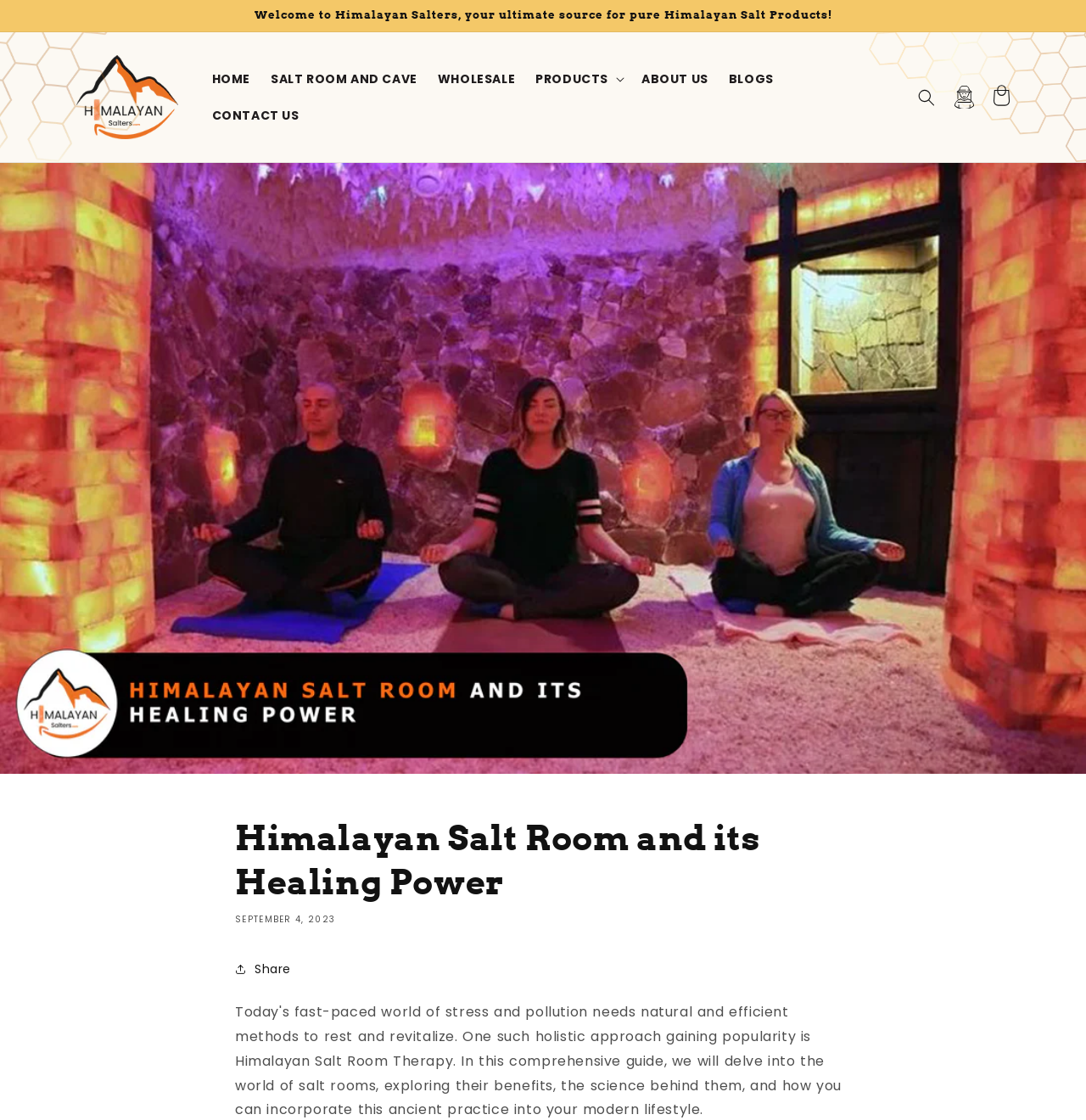Given the element description Cart, predict the bounding box coordinates for the UI element in the webpage screenshot. The format should be (top-left x, top-left y, bottom-right x, bottom-right y), and the values should be between 0 and 1.

[0.905, 0.07, 0.939, 0.103]